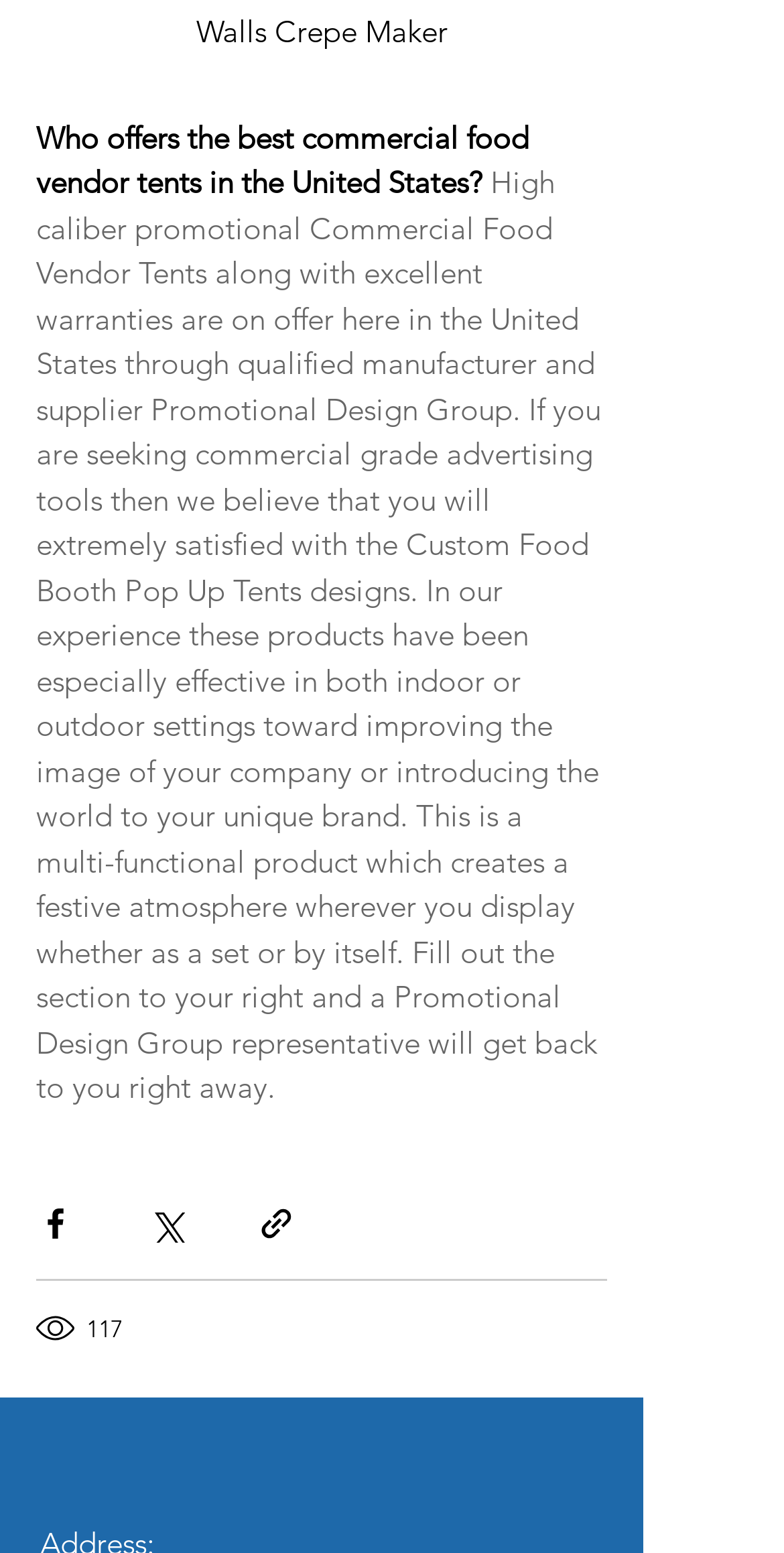Respond to the question with just a single word or phrase: 
What is the main topic of this webpage?

Food Vendor Tents